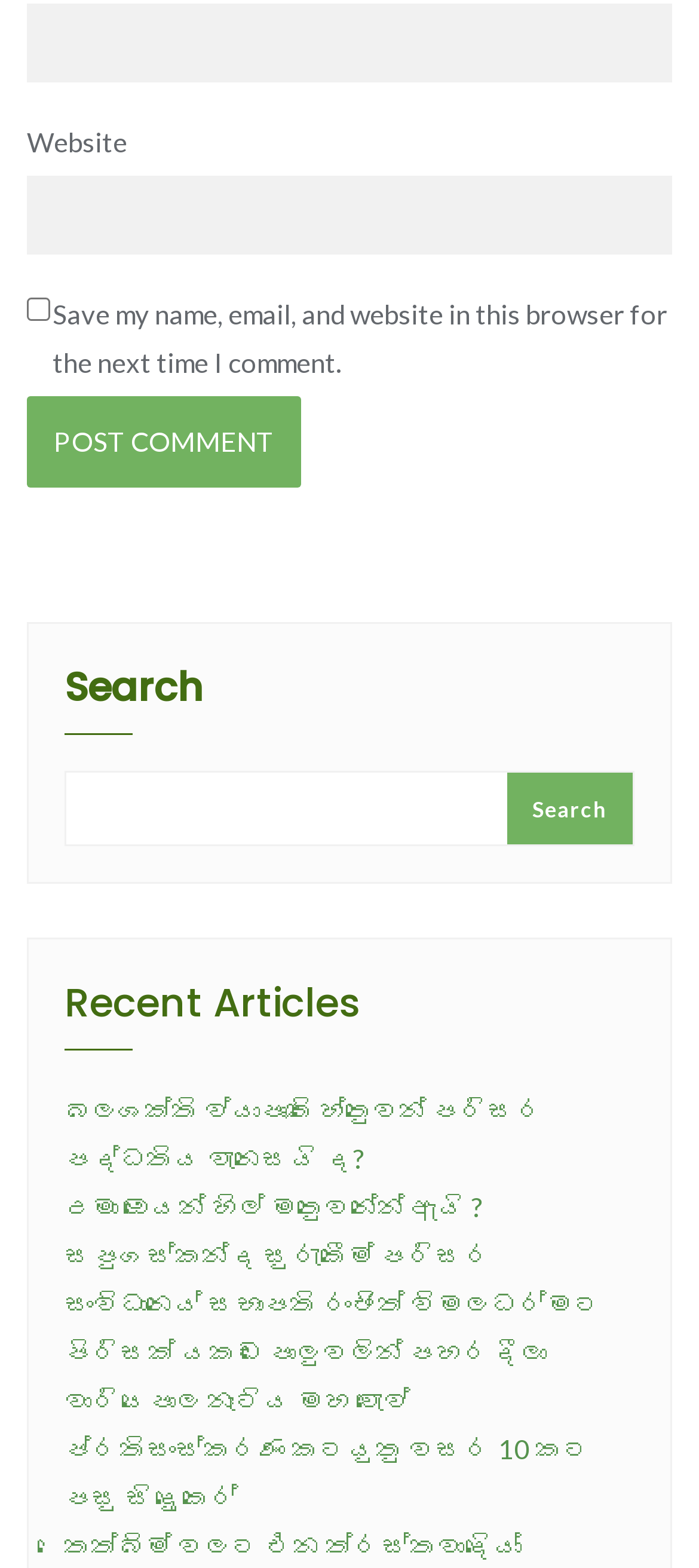Show me the bounding box coordinates of the clickable region to achieve the task as per the instruction: "Post a comment".

[0.038, 0.253, 0.431, 0.312]